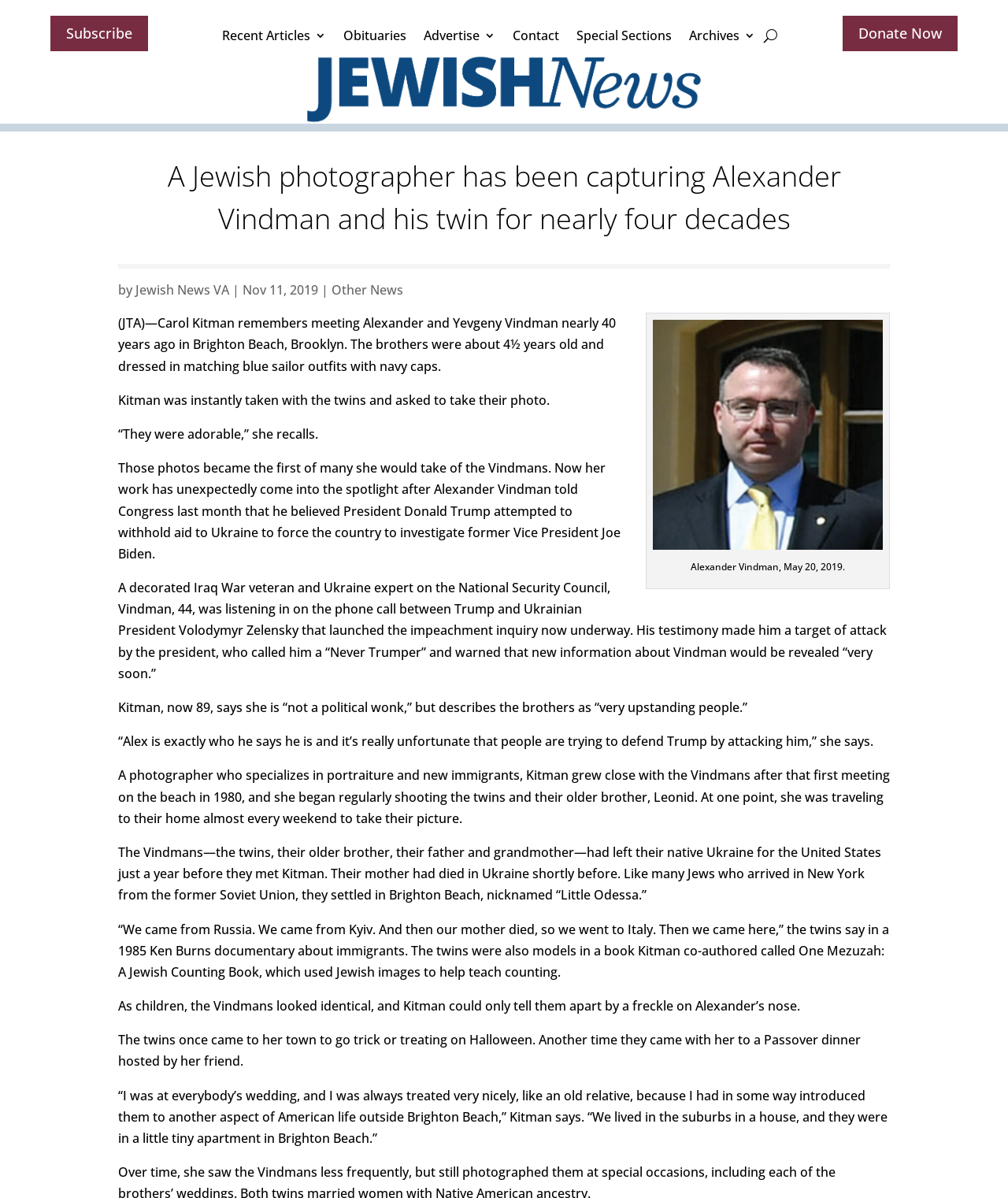Specify the bounding box coordinates of the area to click in order to execute this command: 'View other news'. The coordinates should consist of four float numbers ranging from 0 to 1, and should be formatted as [left, top, right, bottom].

[0.329, 0.235, 0.4, 0.249]